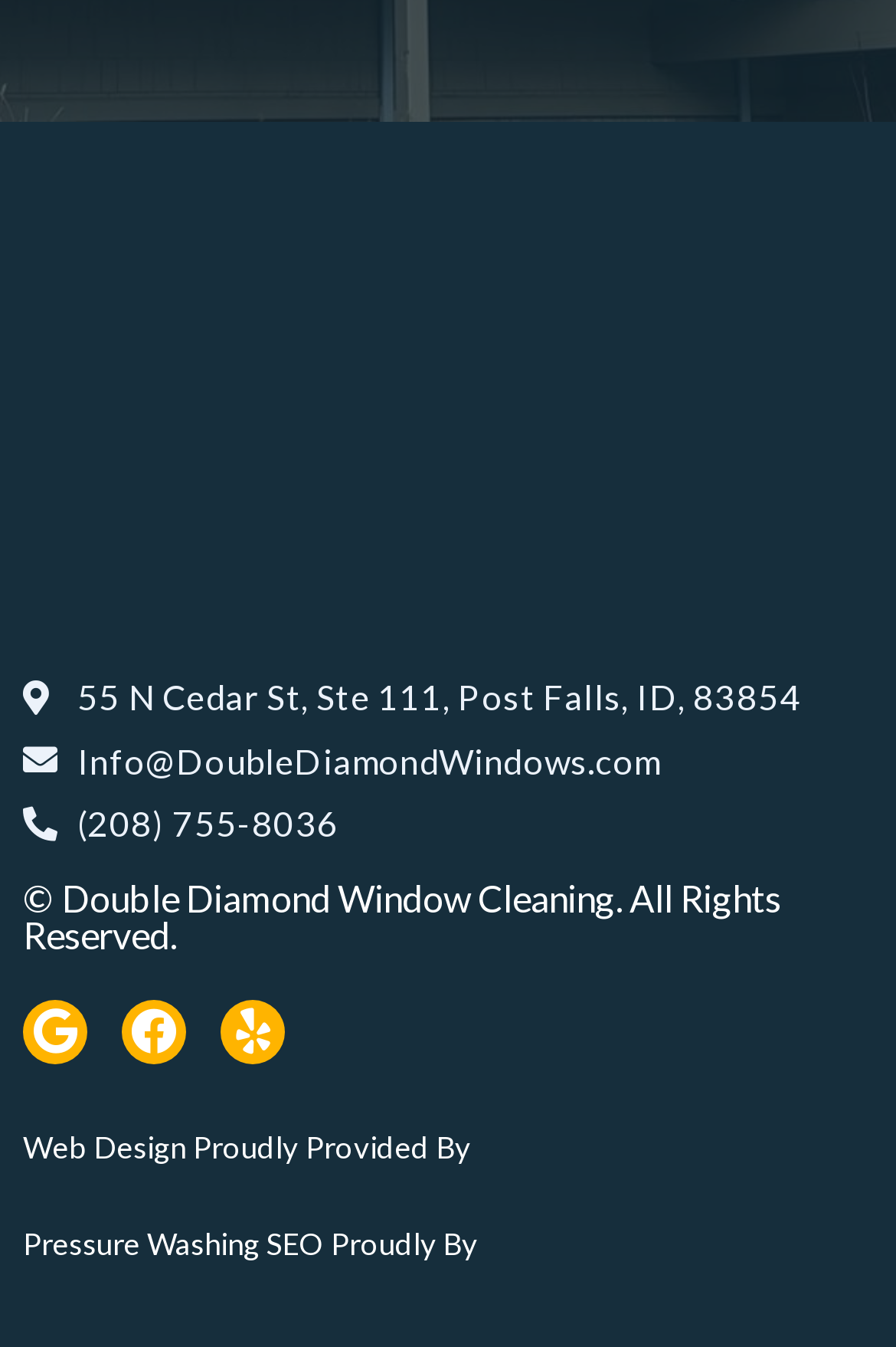Predict the bounding box of the UI element that fits this description: "Info@DoubleDiamondWindows.com".

[0.026, 0.545, 0.974, 0.584]